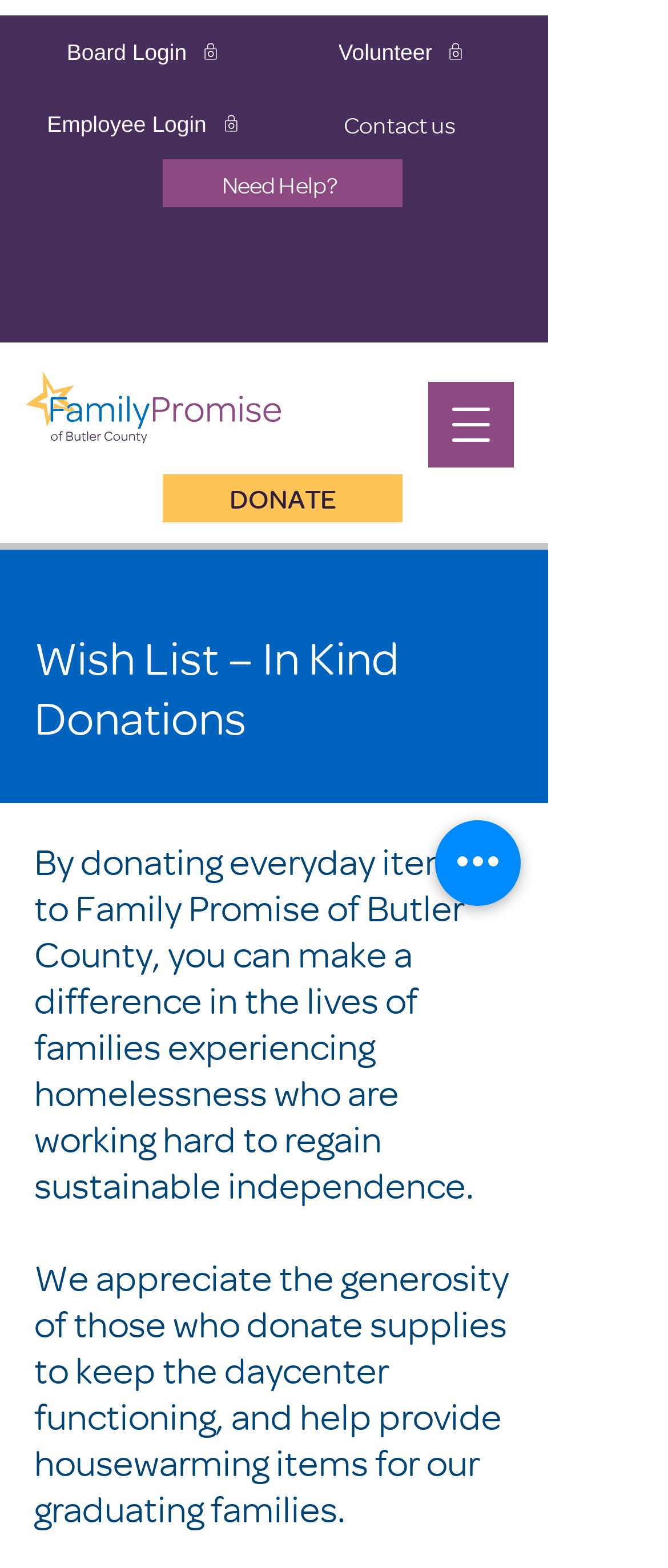Answer the question with a brief word or phrase:
How many links are available in the top section?

6